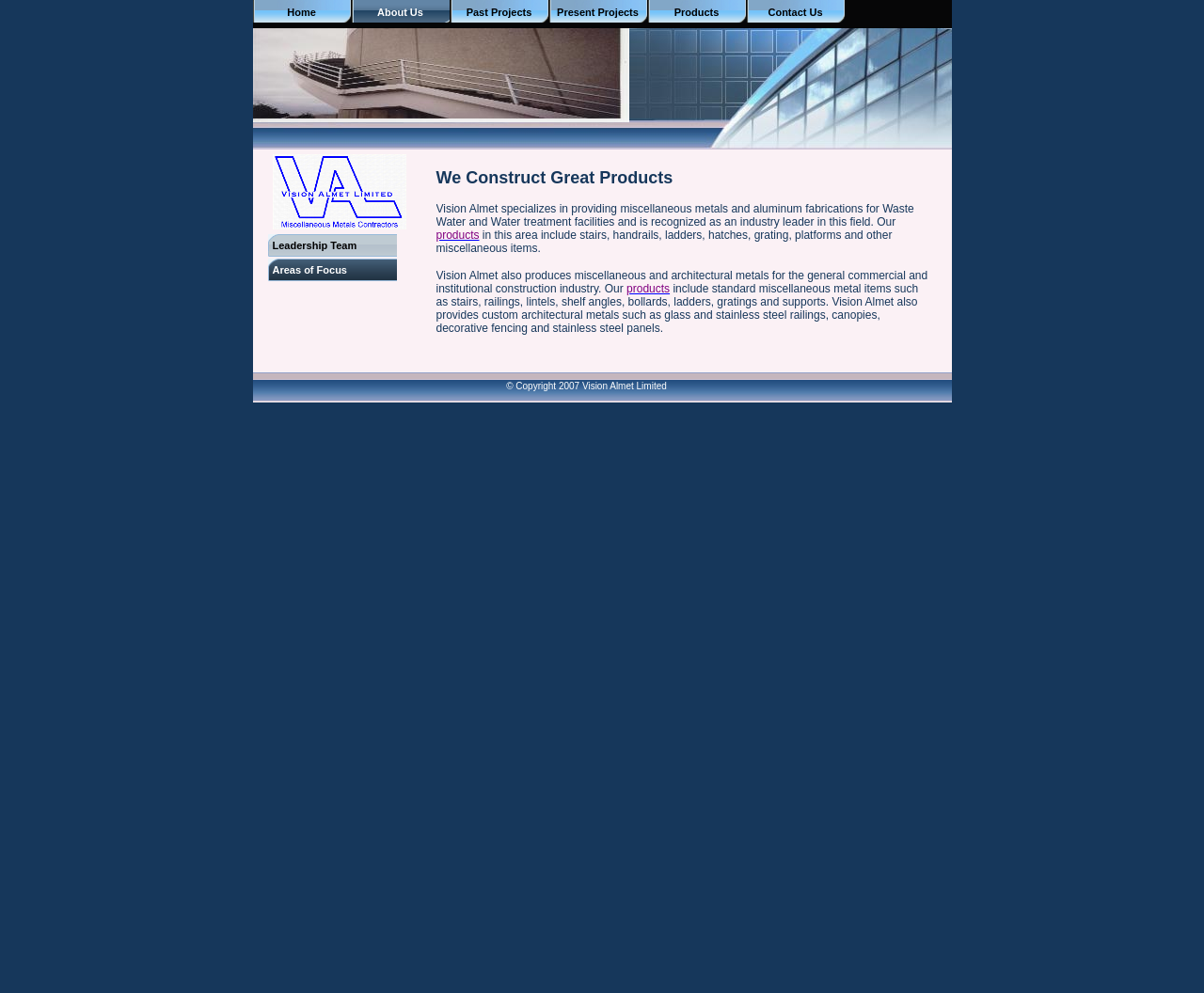Could you locate the bounding box coordinates for the section that should be clicked to accomplish this task: "go to home page".

[0.21, 0.0, 0.291, 0.023]